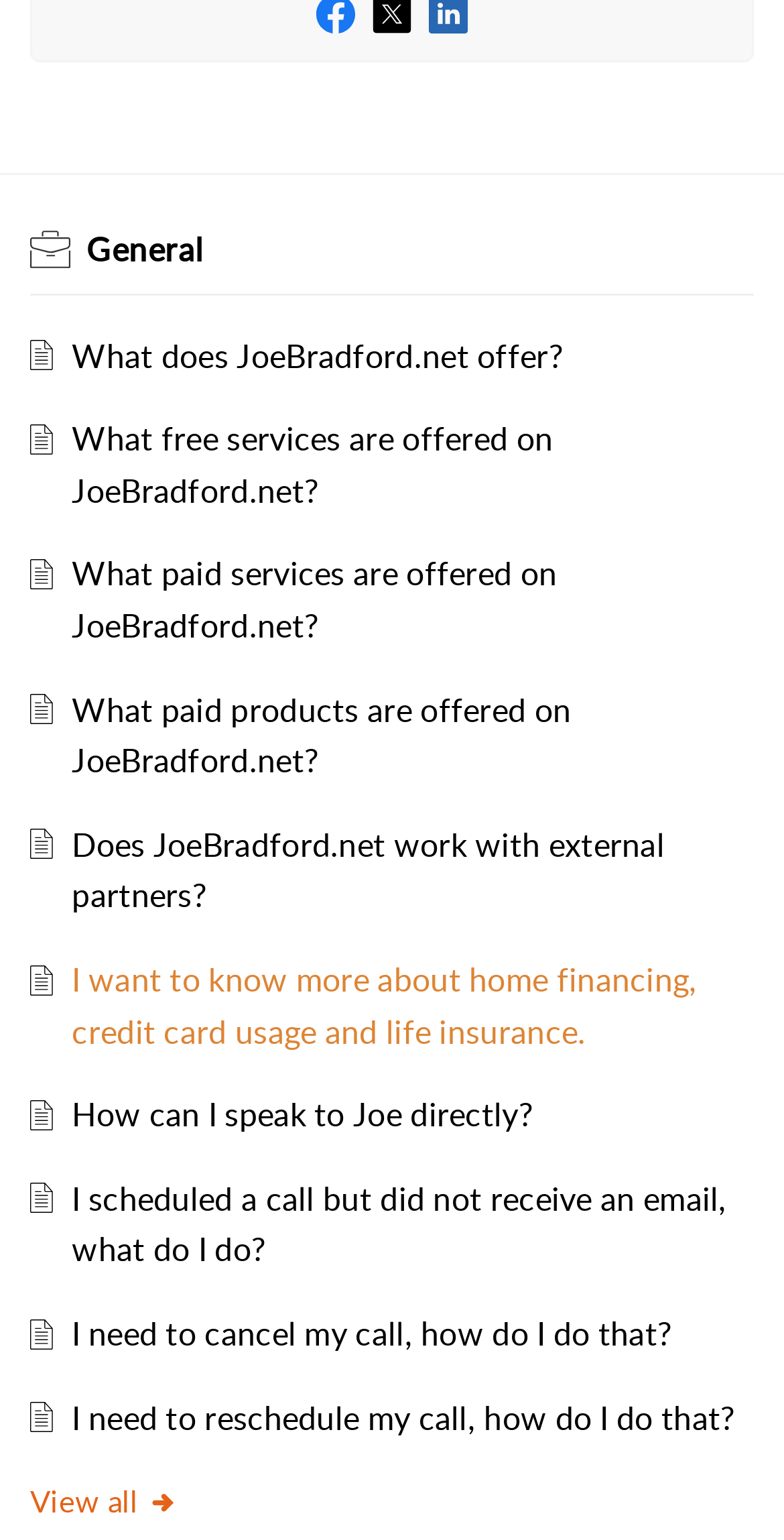Carefully observe the image and respond to the question with a detailed answer:
What is the topic of the last link on the webpage?

The last link on the webpage is 'I need to reschedule my call, how do I do that?' which suggests that the topic of this link is rescheduling a call.